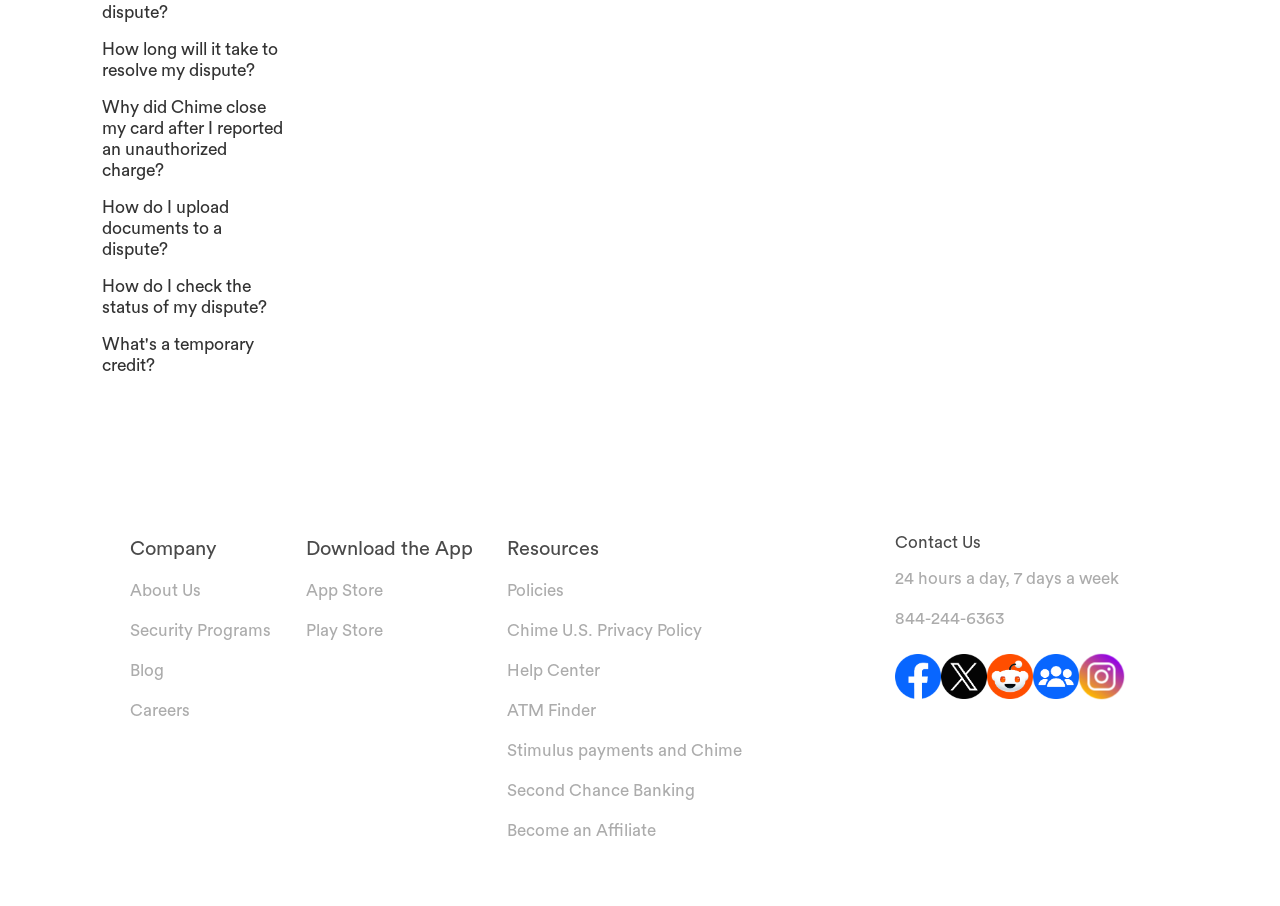Locate the bounding box coordinates of the segment that needs to be clicked to meet this instruction: "Contact Us".

[0.699, 0.589, 0.766, 0.608]